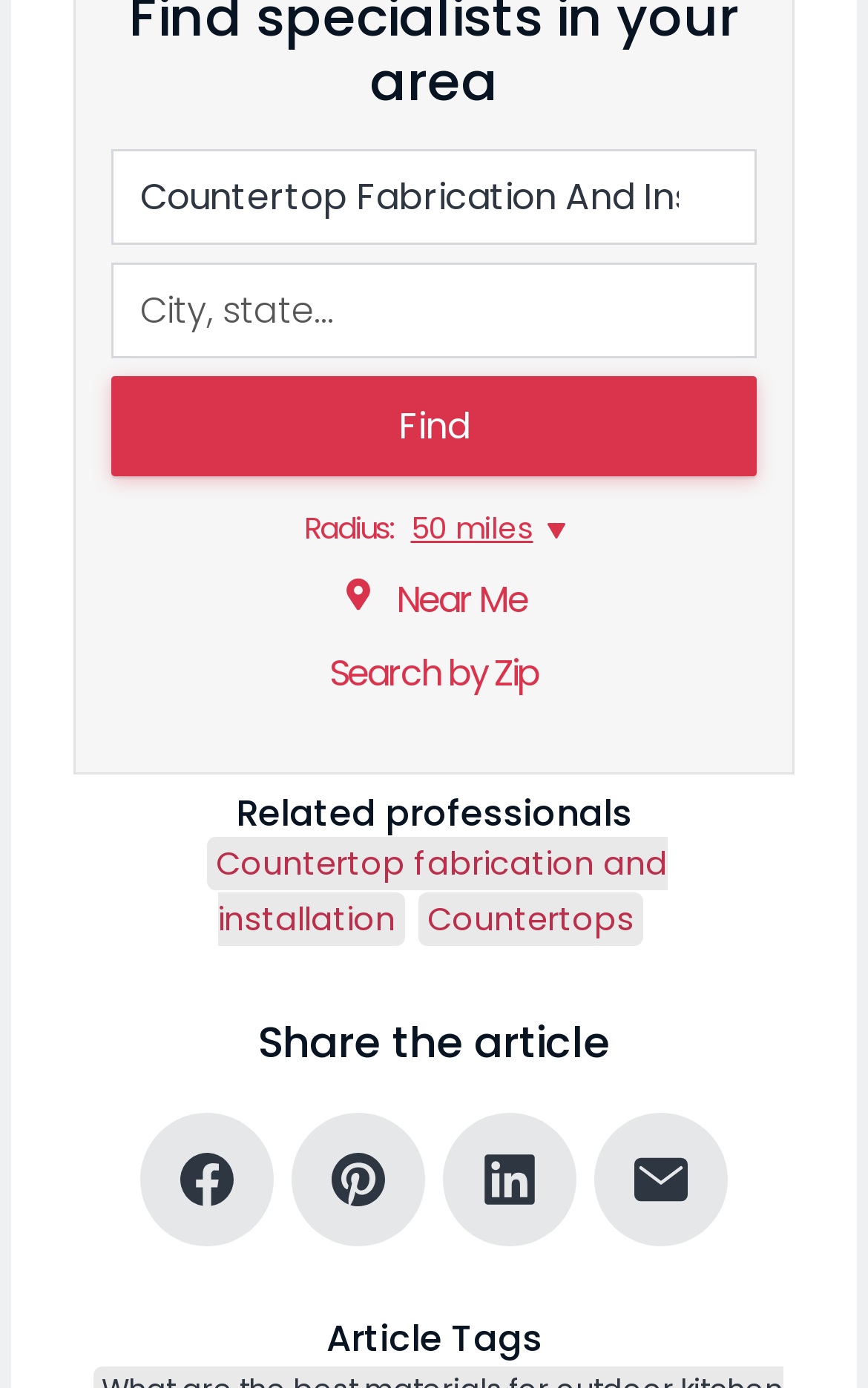Find the bounding box coordinates of the element's region that should be clicked in order to follow the given instruction: "Click the Facebook link". The coordinates should consist of four float numbers between 0 and 1, i.e., [left, top, right, bottom].

None